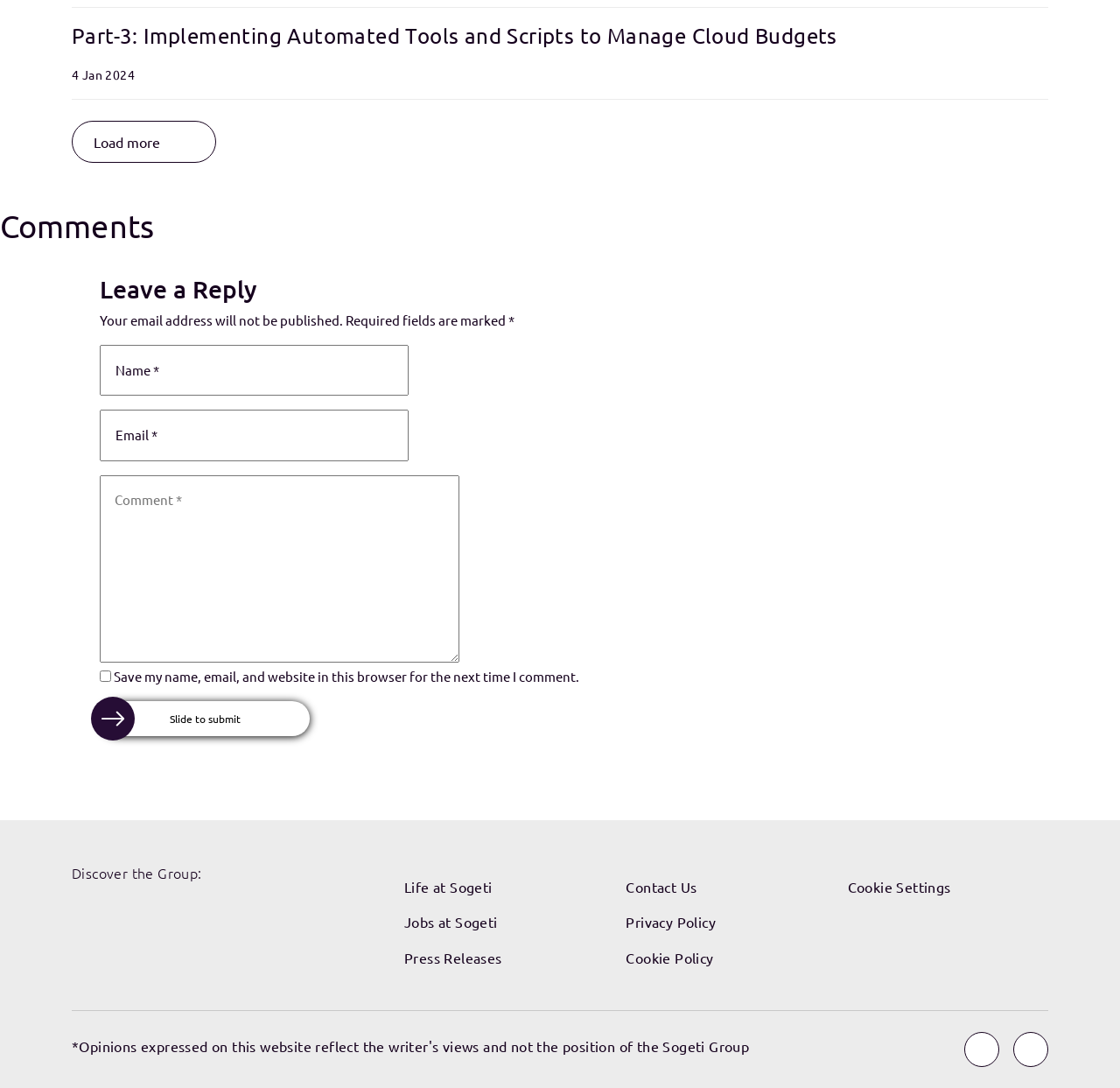Please find the bounding box coordinates of the element's region to be clicked to carry out this instruction: "Enter your name in the 'Name *' field".

[0.089, 0.317, 0.365, 0.364]